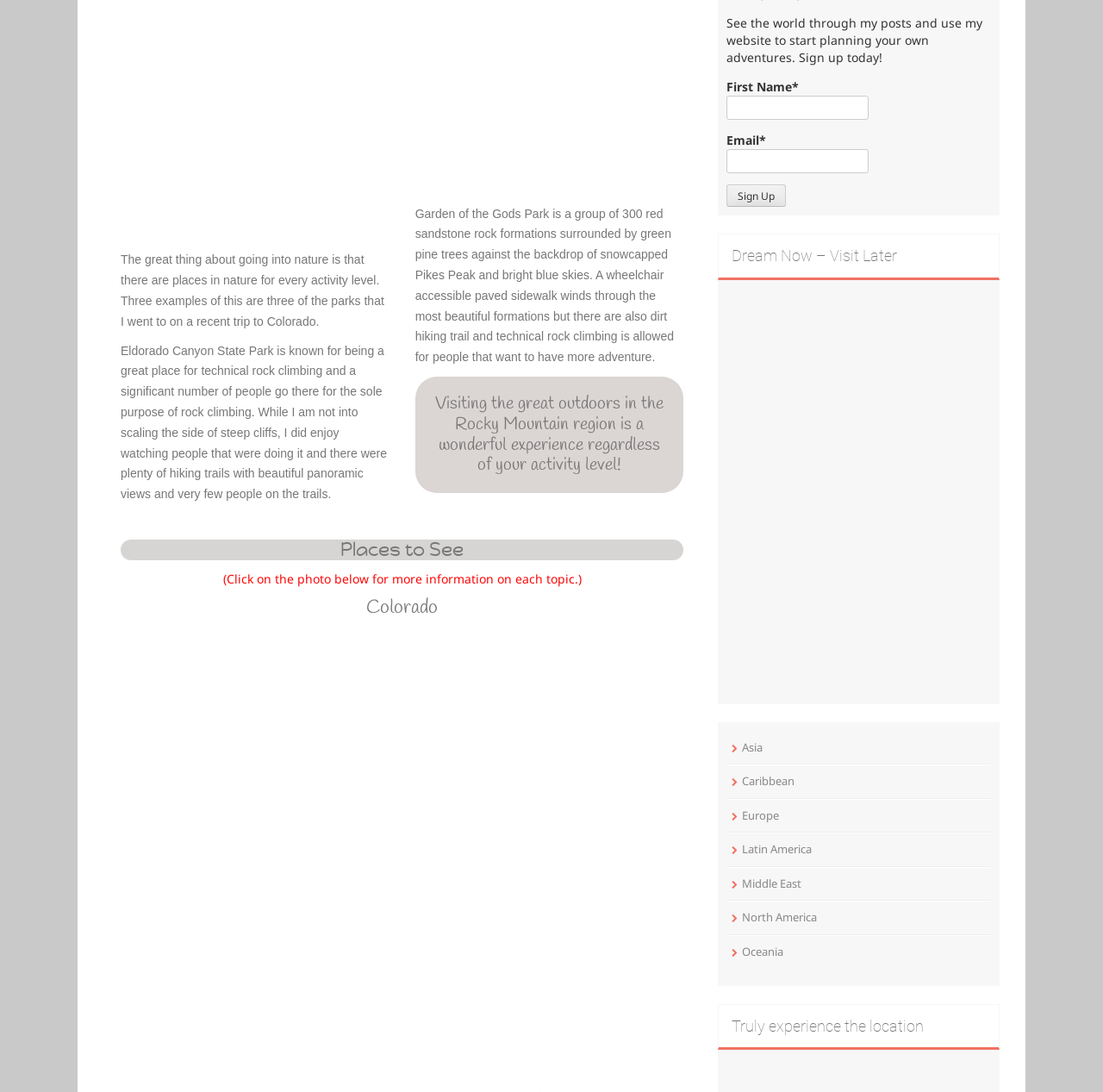What is the theme of the webpage?
Look at the image and respond with a one-word or short phrase answer.

Travel